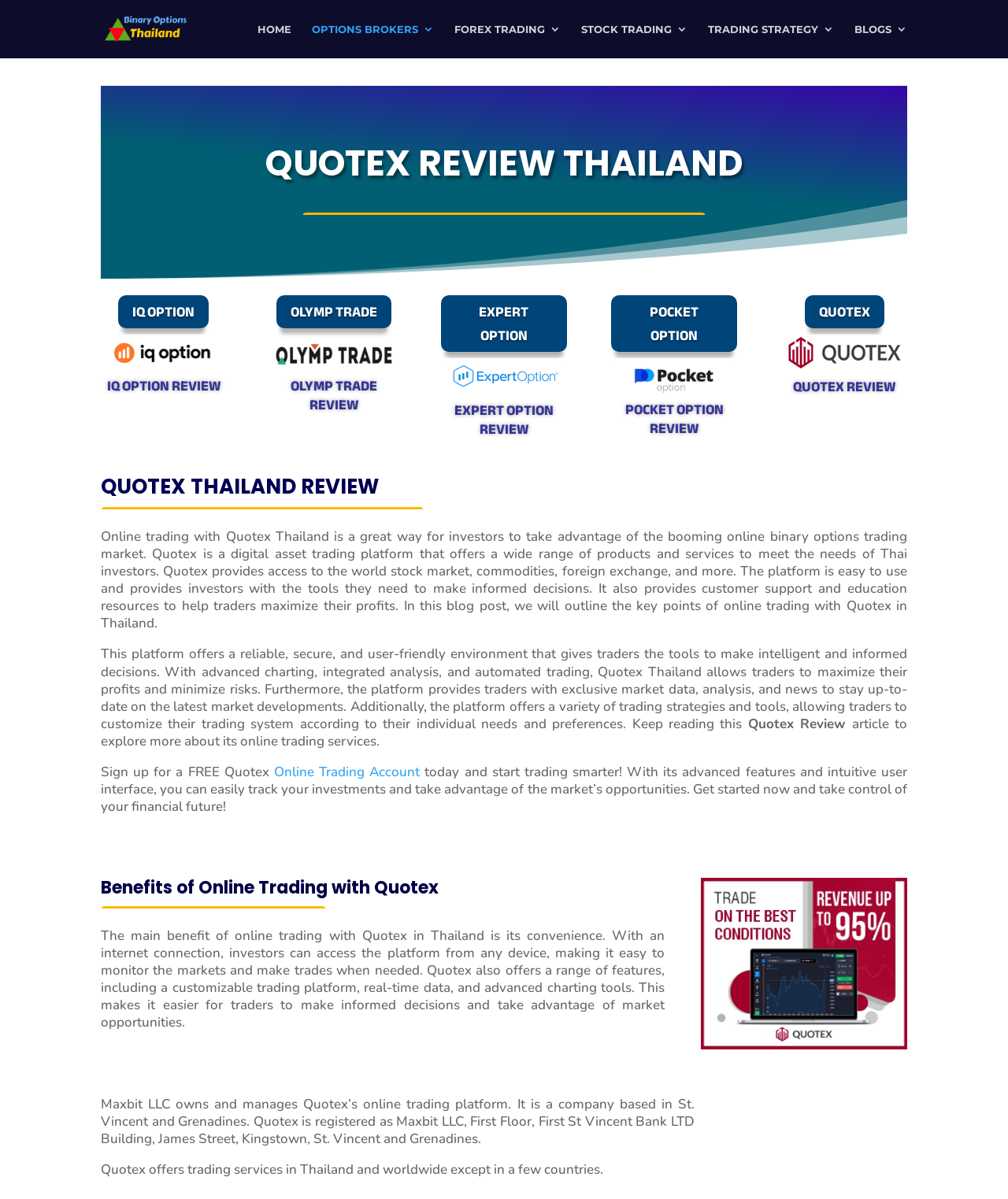Pinpoint the bounding box coordinates of the clickable area needed to execute the instruction: "Read Quotex Review". The coordinates should be specified as four float numbers between 0 and 1, i.e., [left, top, right, bottom].

[0.742, 0.596, 0.839, 0.611]